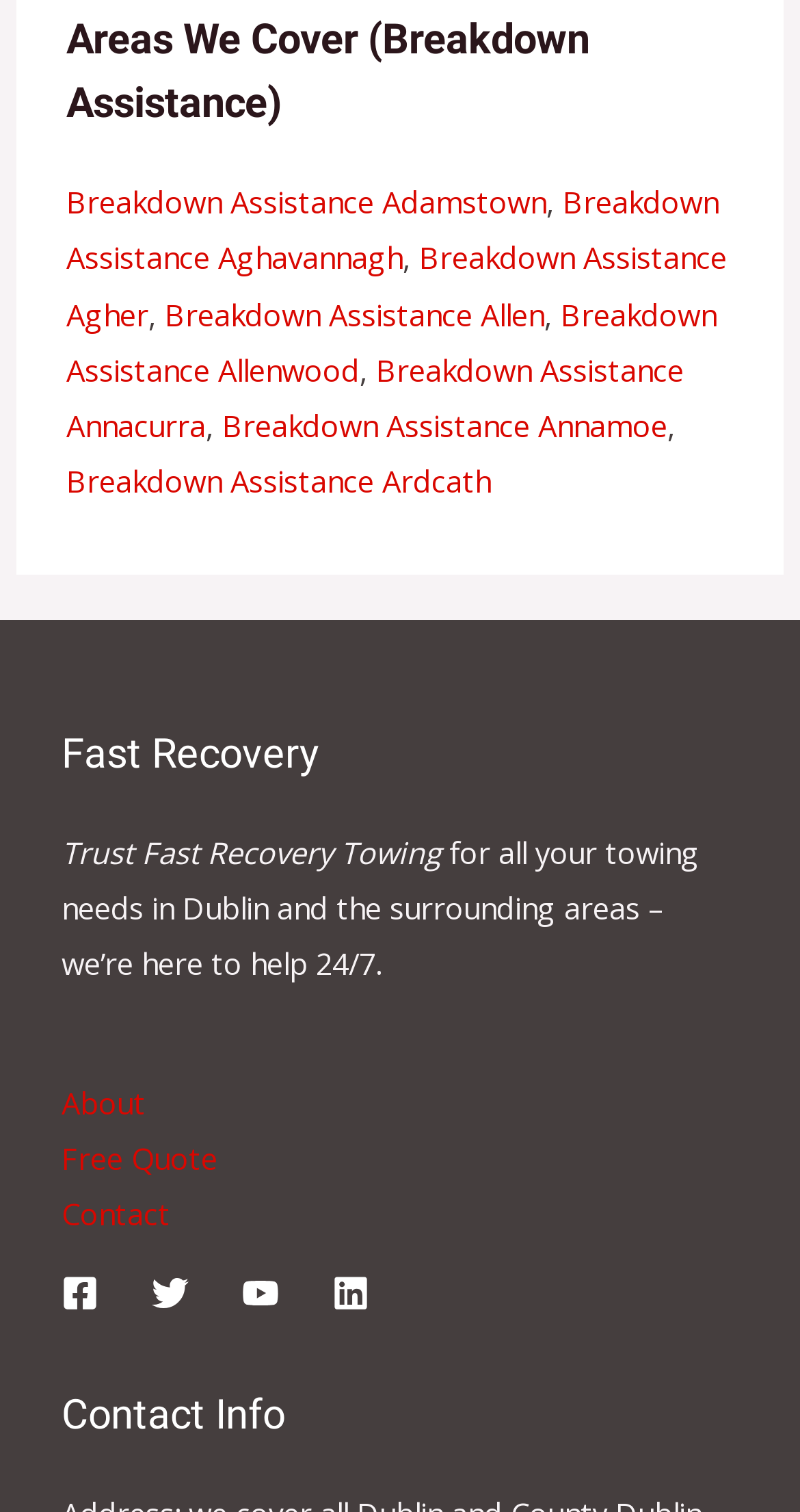Answer the following query concisely with a single word or phrase:
How many areas are covered for breakdown assistance?

Multiple